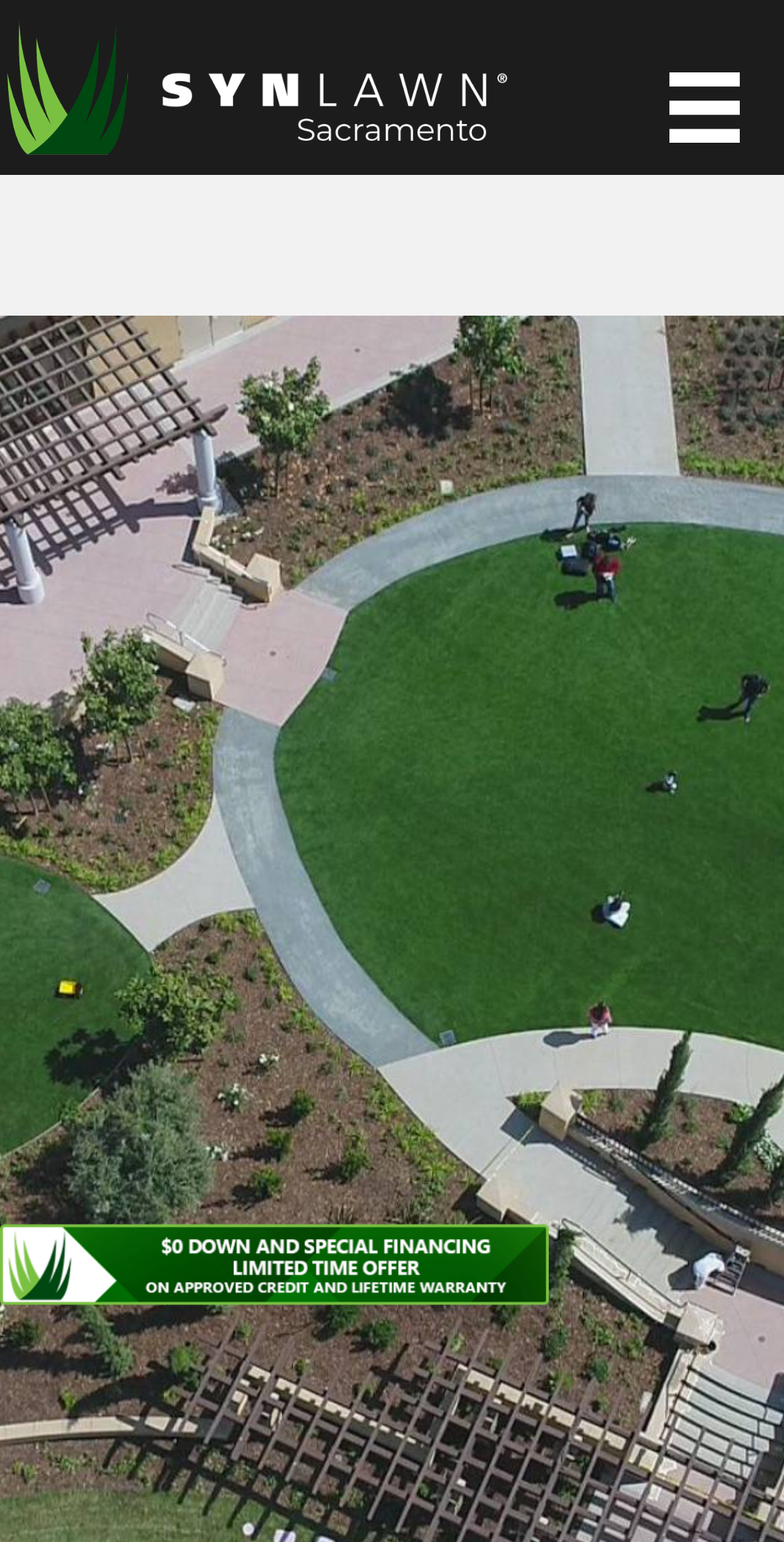Locate the bounding box coordinates of the UI element described by: "alt="FinancingButton" title="FinancingButton"". Provide the coordinates as four float numbers between 0 and 1, formatted as [left, top, right, bottom].

[0.0, 0.805, 0.7, 0.83]